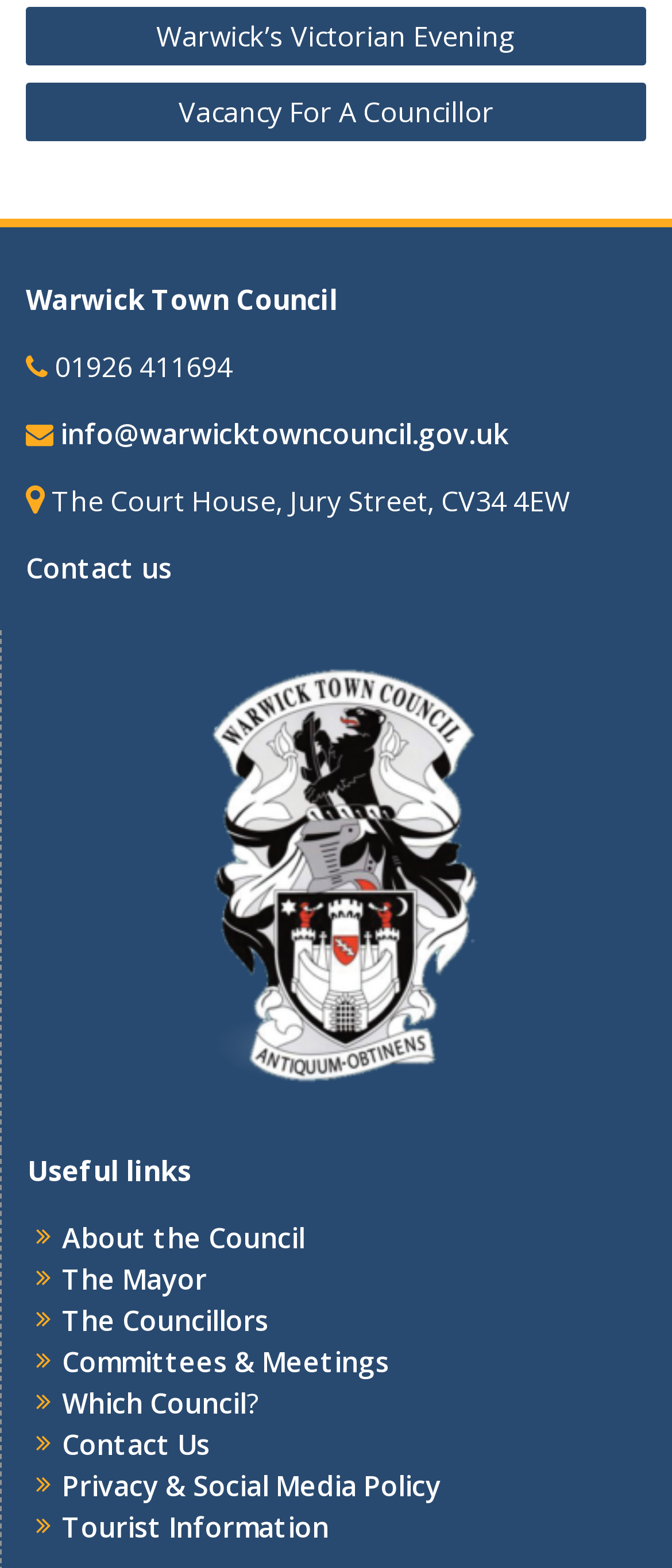What is the name of the building where Warwick Town Council is located? Using the information from the screenshot, answer with a single word or phrase.

The Court House